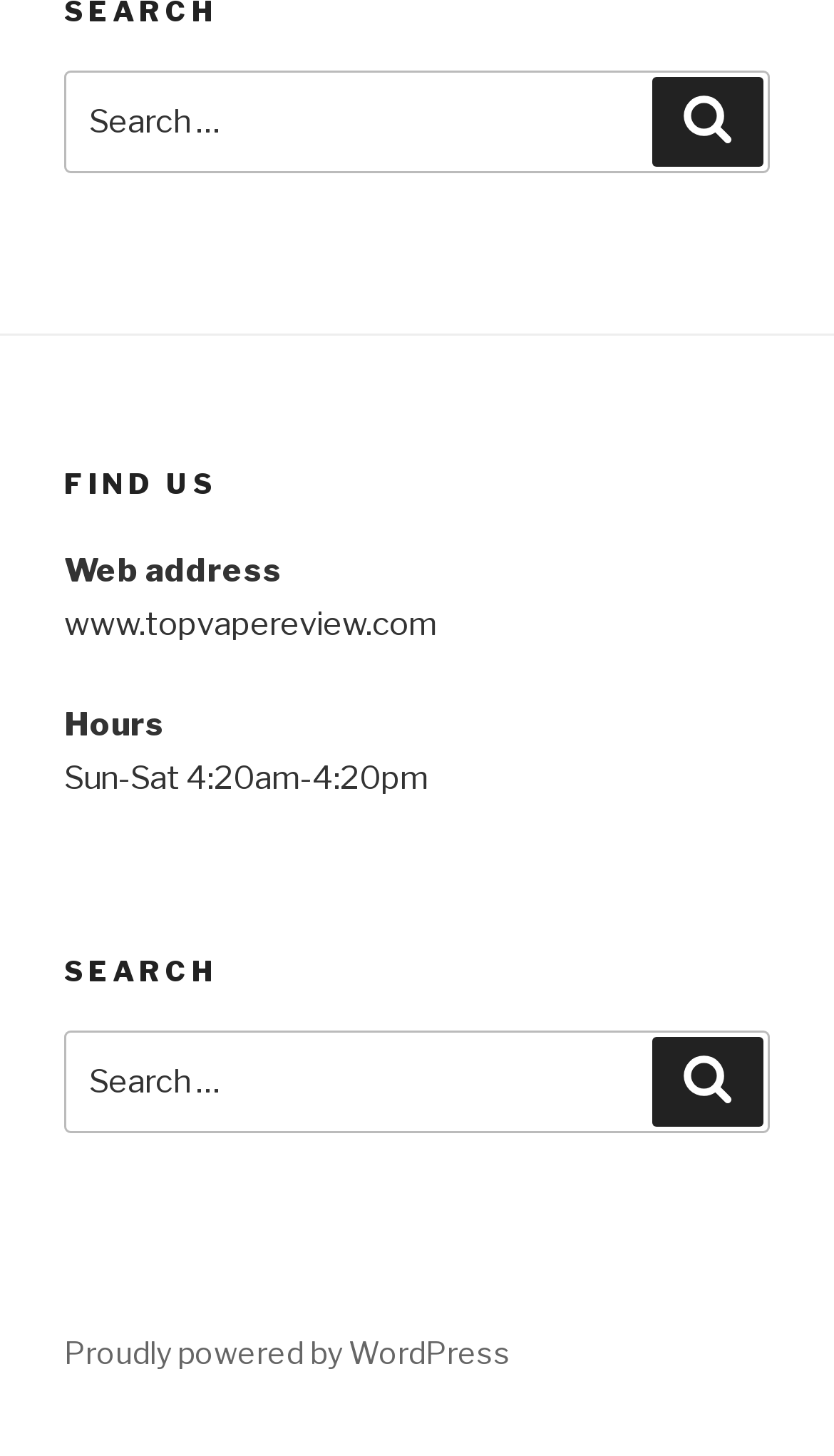How many search boxes are on the page?
Please answer the question with a single word or phrase, referencing the image.

2